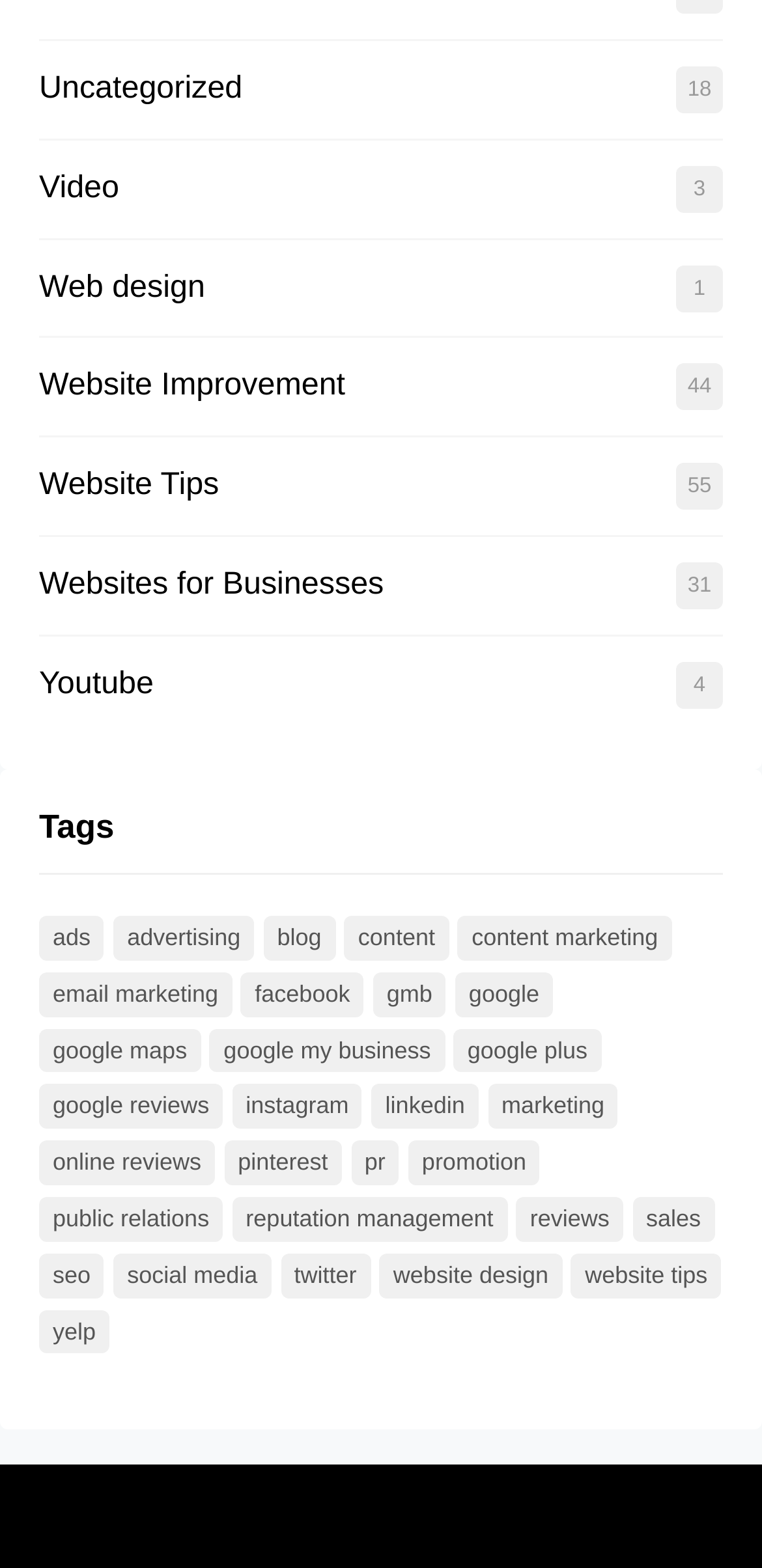Point out the bounding box coordinates of the section to click in order to follow this instruction: "View 'Website Improvement' articles".

[0.051, 0.235, 0.453, 0.257]